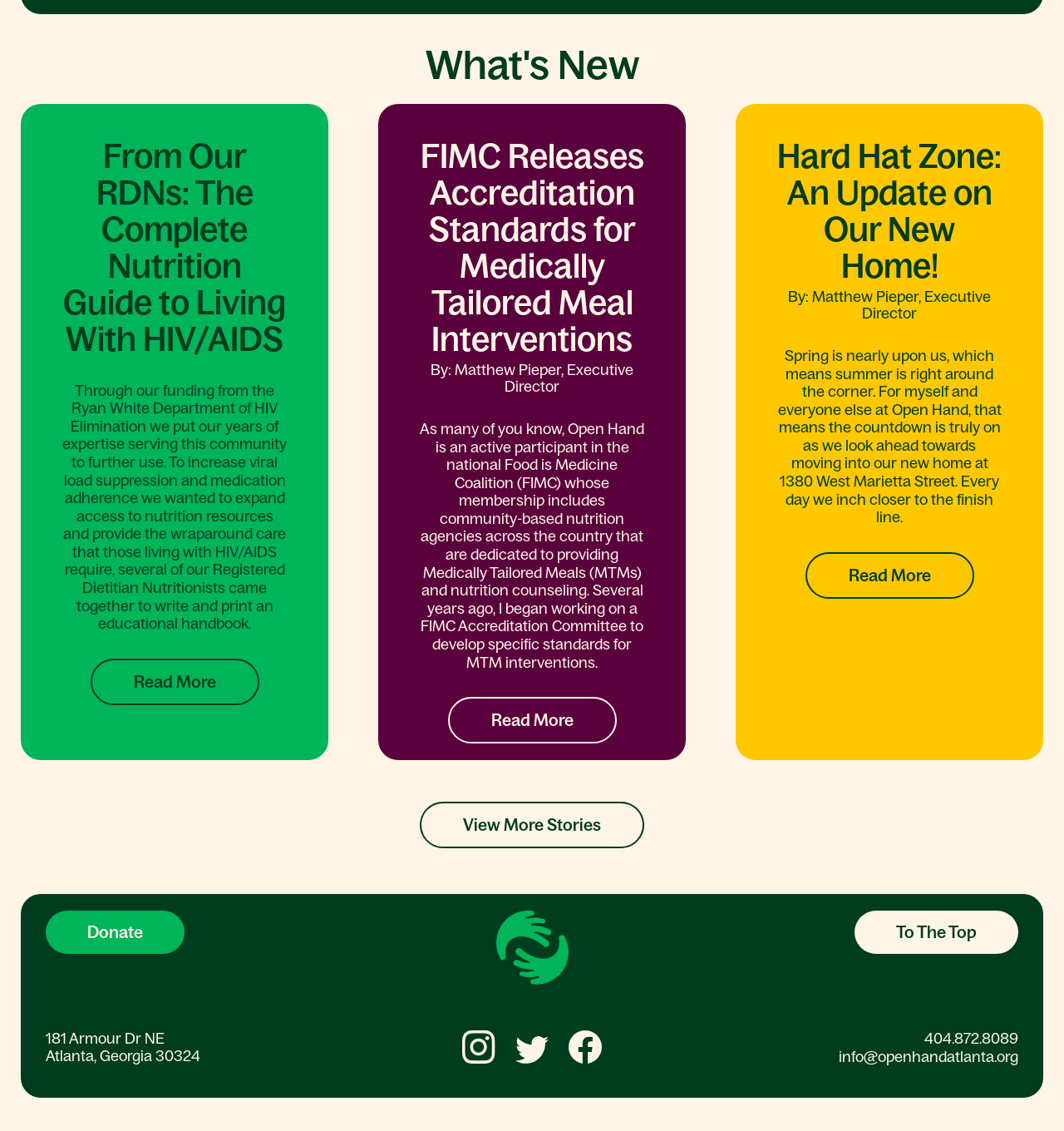Given the description of a UI element: "title="Instagram"", identify the bounding box coordinates of the matching element in the webpage screenshot.

[0.434, 0.929, 0.469, 0.943]